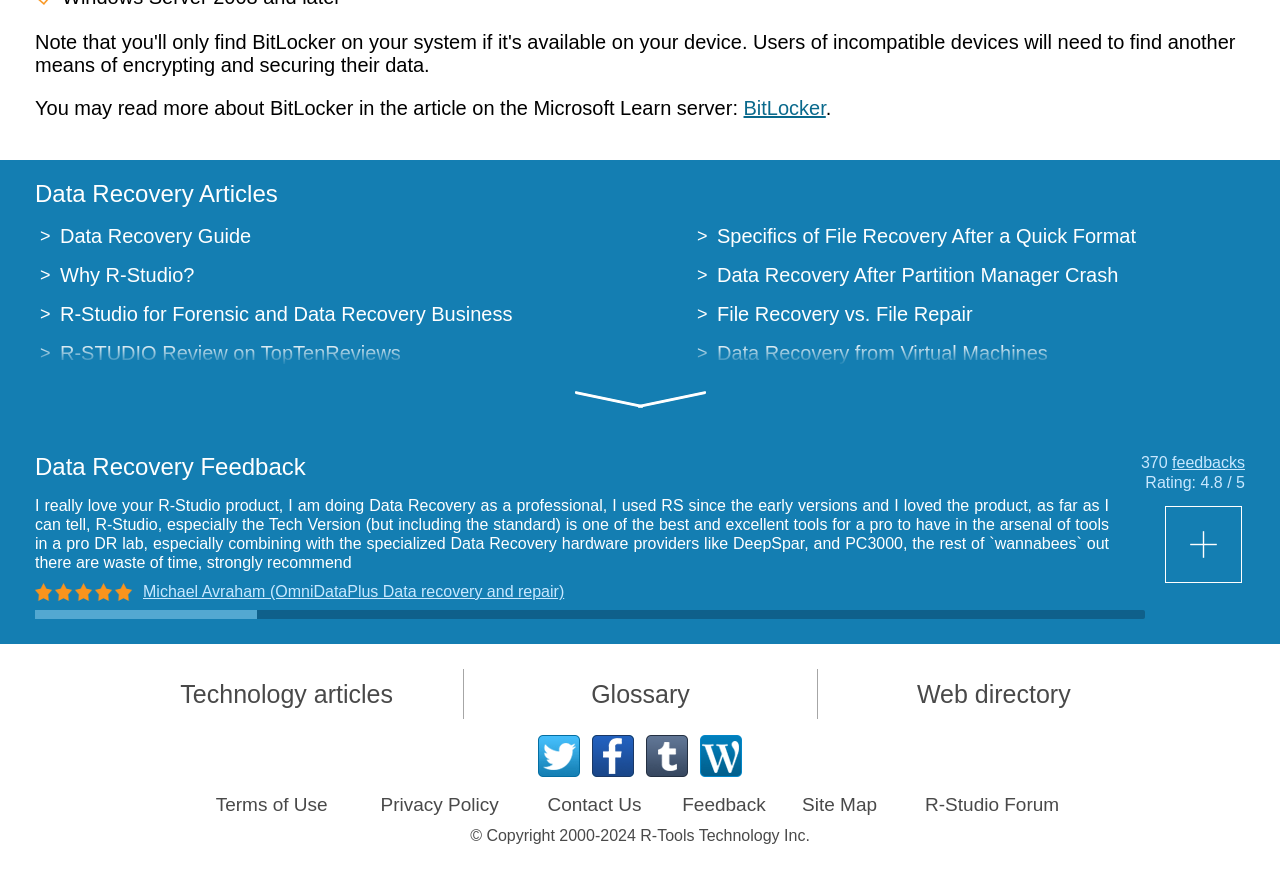Specify the bounding box coordinates for the region that must be clicked to perform the given instruction: "Read more about BitLocker".

[0.581, 0.112, 0.645, 0.137]